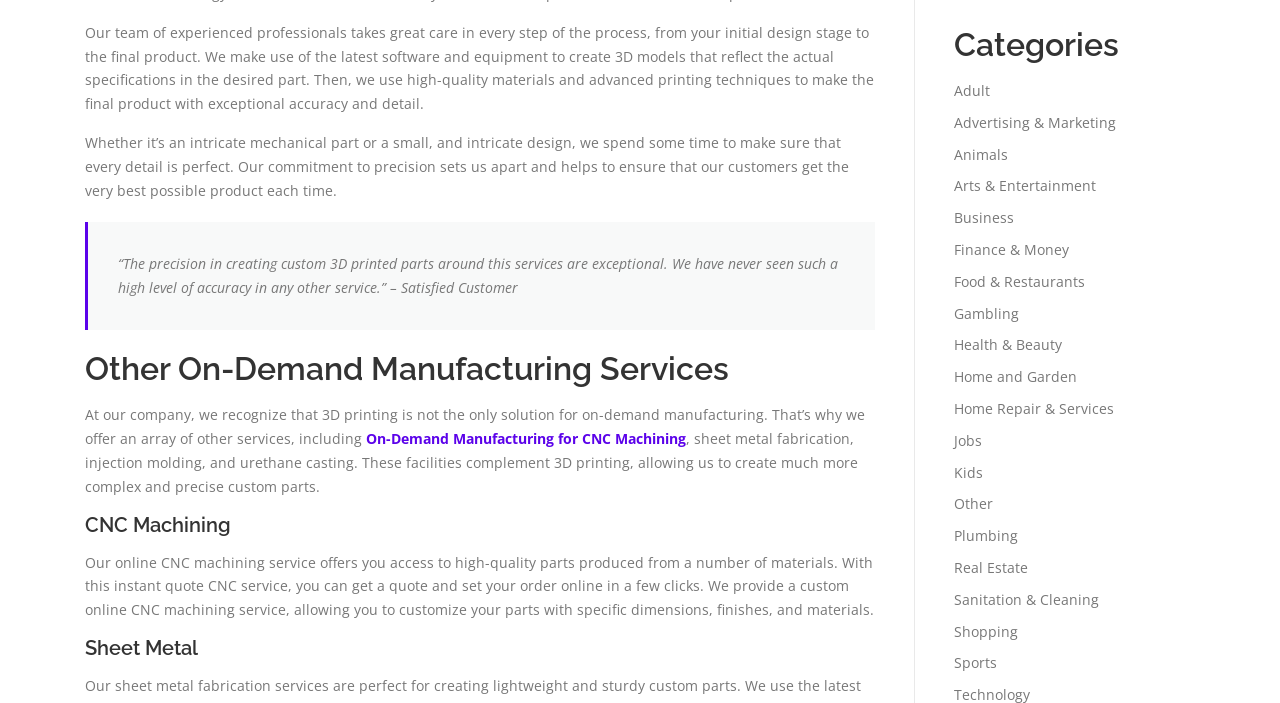Please specify the bounding box coordinates of the element that should be clicked to execute the given instruction: 'Learn more about 'Sheet Metal' fabrication'. Ensure the coordinates are four float numbers between 0 and 1, expressed as [left, top, right, bottom].

[0.066, 0.906, 0.684, 0.937]